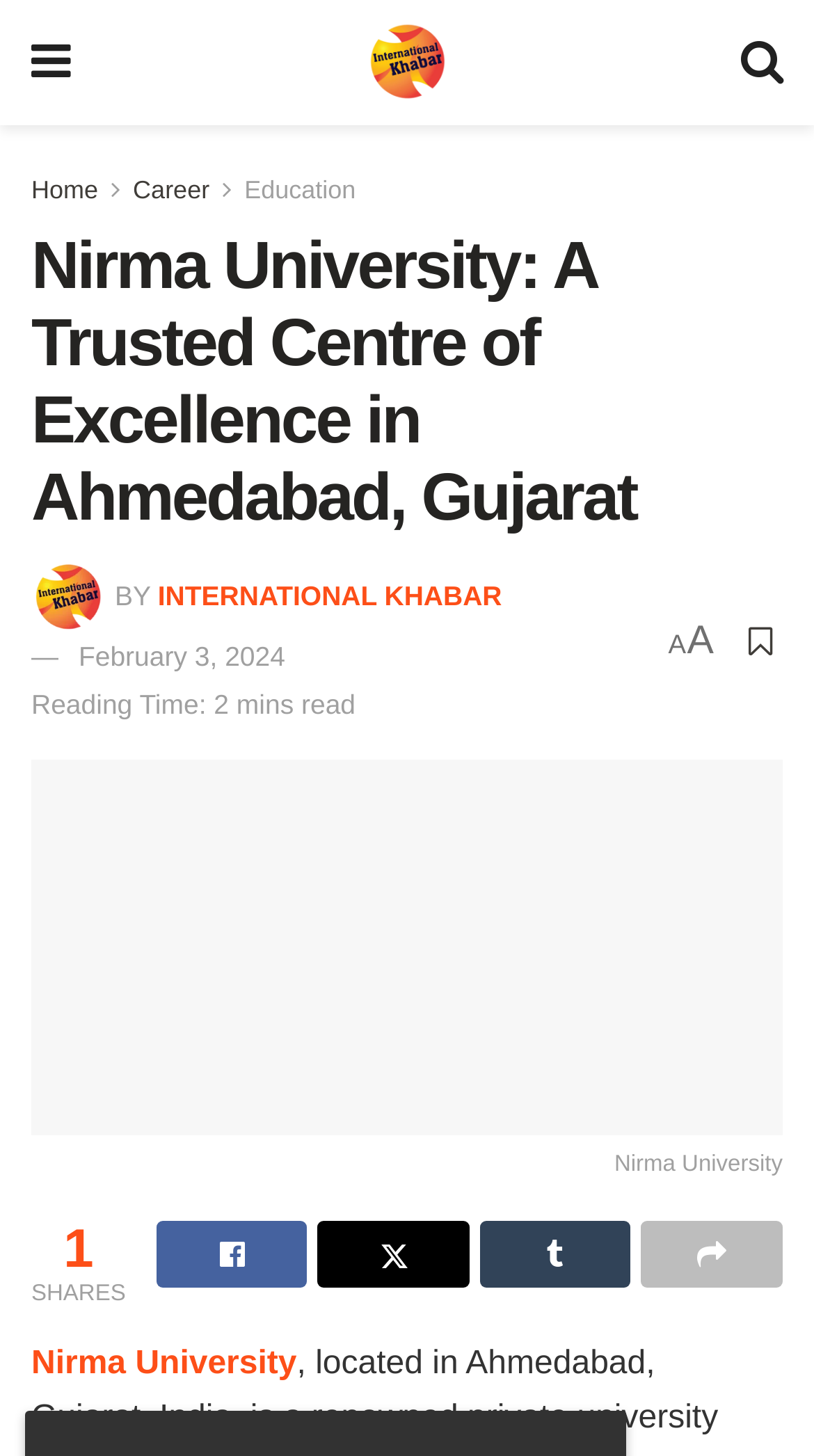Kindly determine the bounding box coordinates for the area that needs to be clicked to execute this instruction: "Click the Education link".

[0.3, 0.12, 0.437, 0.14]